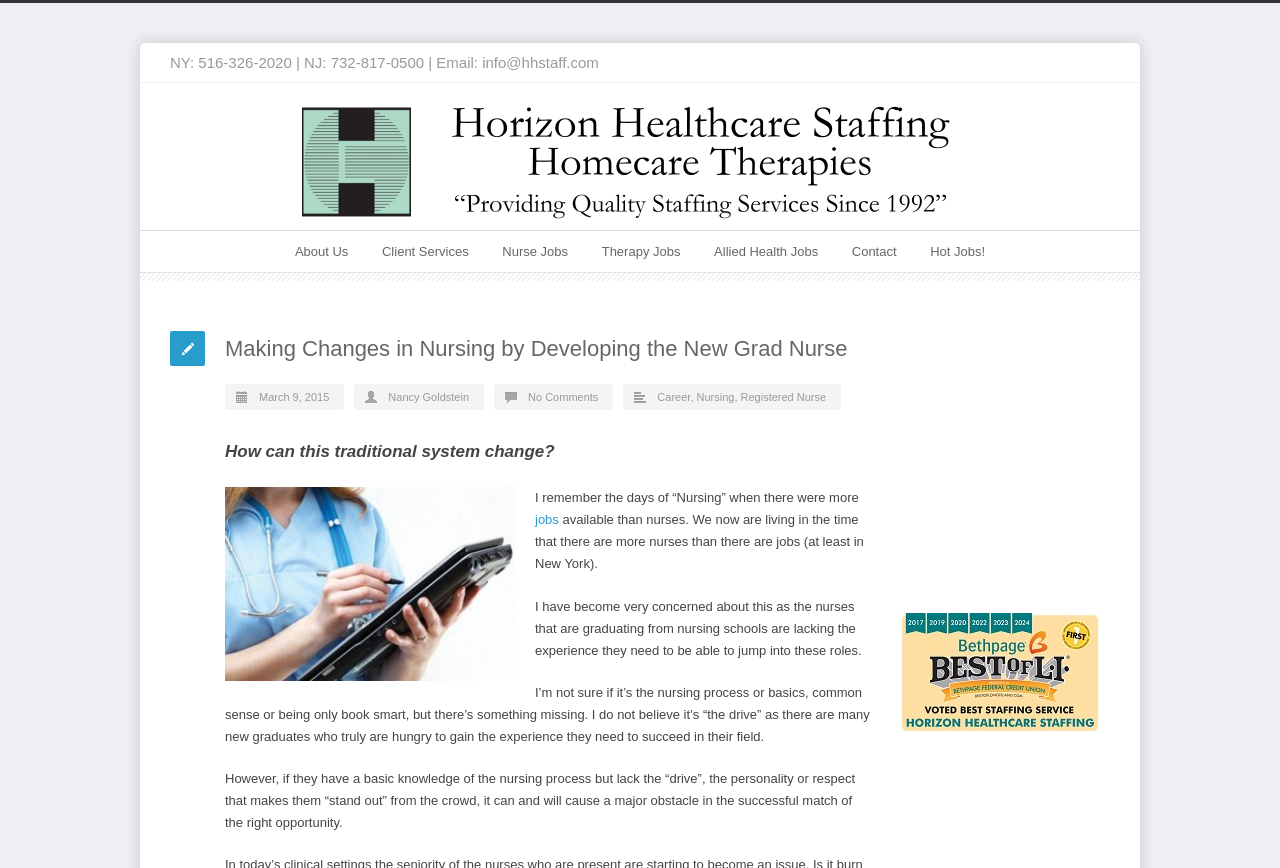What type of jobs are mentioned on the webpage?
From the image, respond with a single word or phrase.

Nurse, Therapy, Allied Health